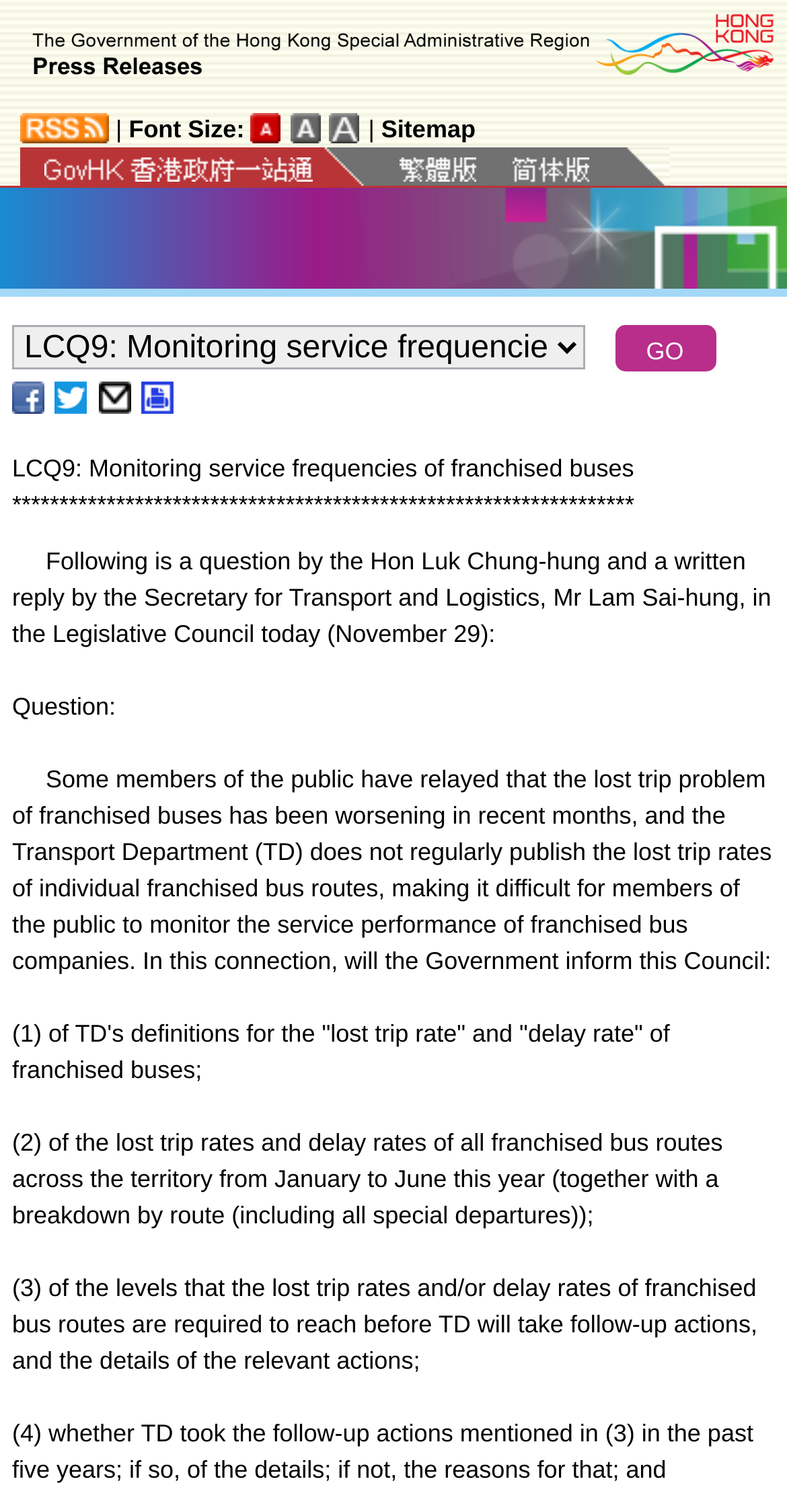What is the topic of the question asked by the Hon Luk Chung-hung?
Using the image as a reference, give an elaborate response to the question.

The topic of the question can be determined by reading the static text element with ID 467, which states 'LCQ9: Monitoring service frequencies of franchised buses'. This is the main topic of the question being asked.